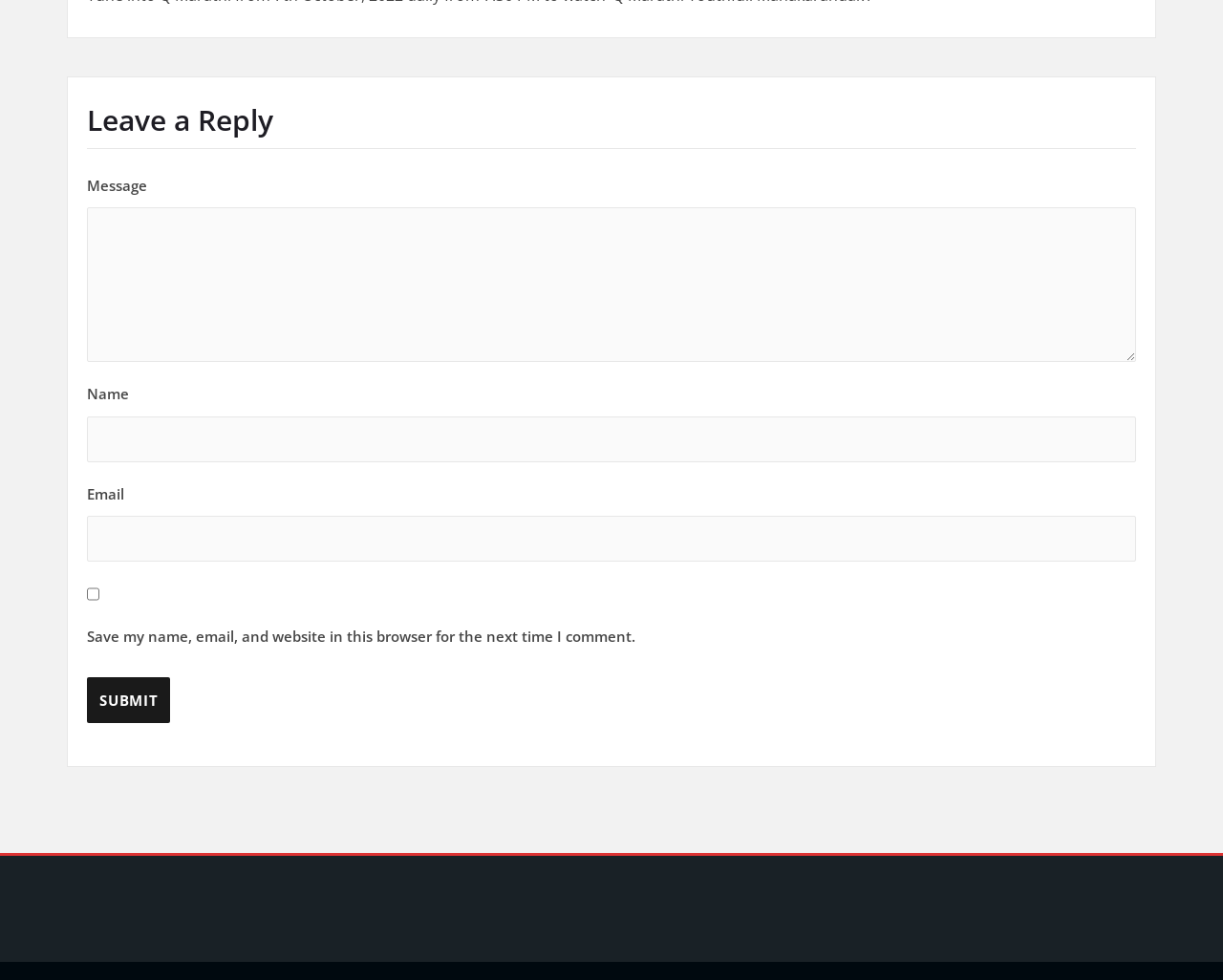Give a succinct answer to this question in a single word or phrase: 
What is the function of the checkbox?

Save comment information